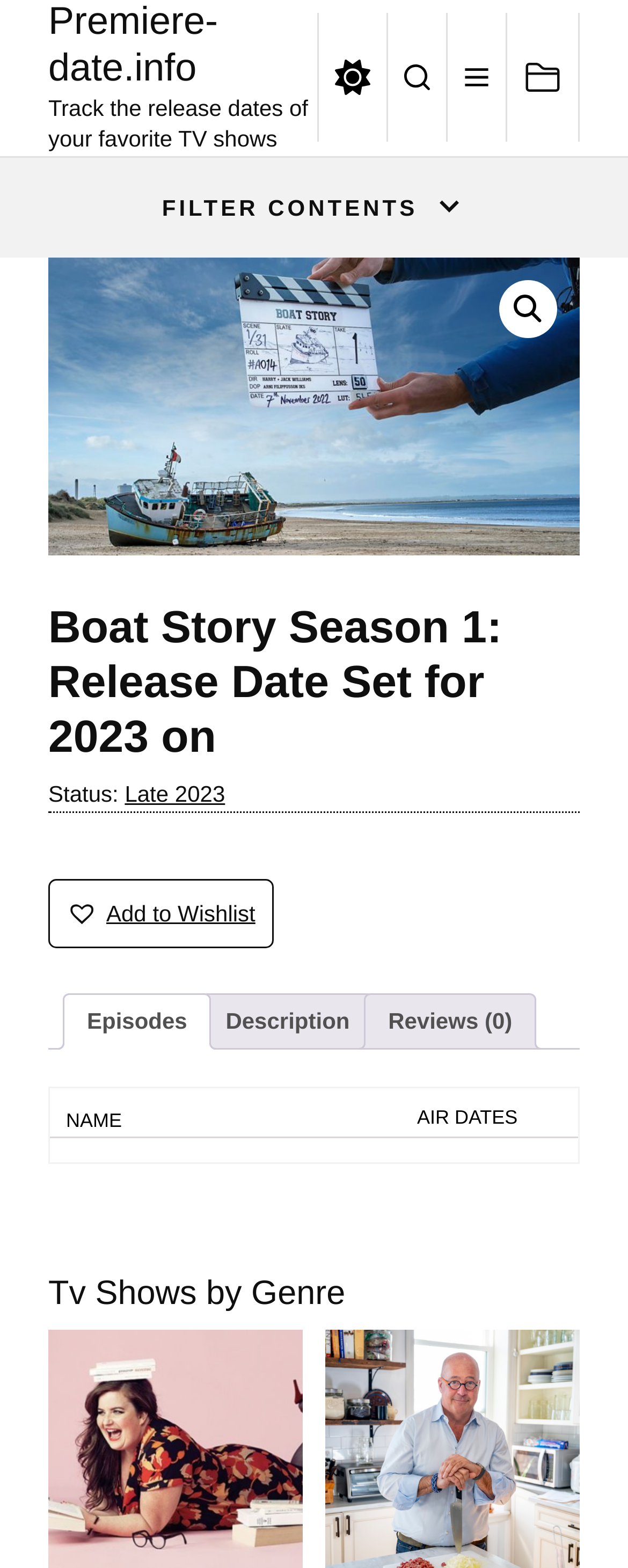Pinpoint the bounding box coordinates of the area that should be clicked to complete the following instruction: "Type your email". The coordinates must be given as four float numbers between 0 and 1, i.e., [left, top, right, bottom].

None